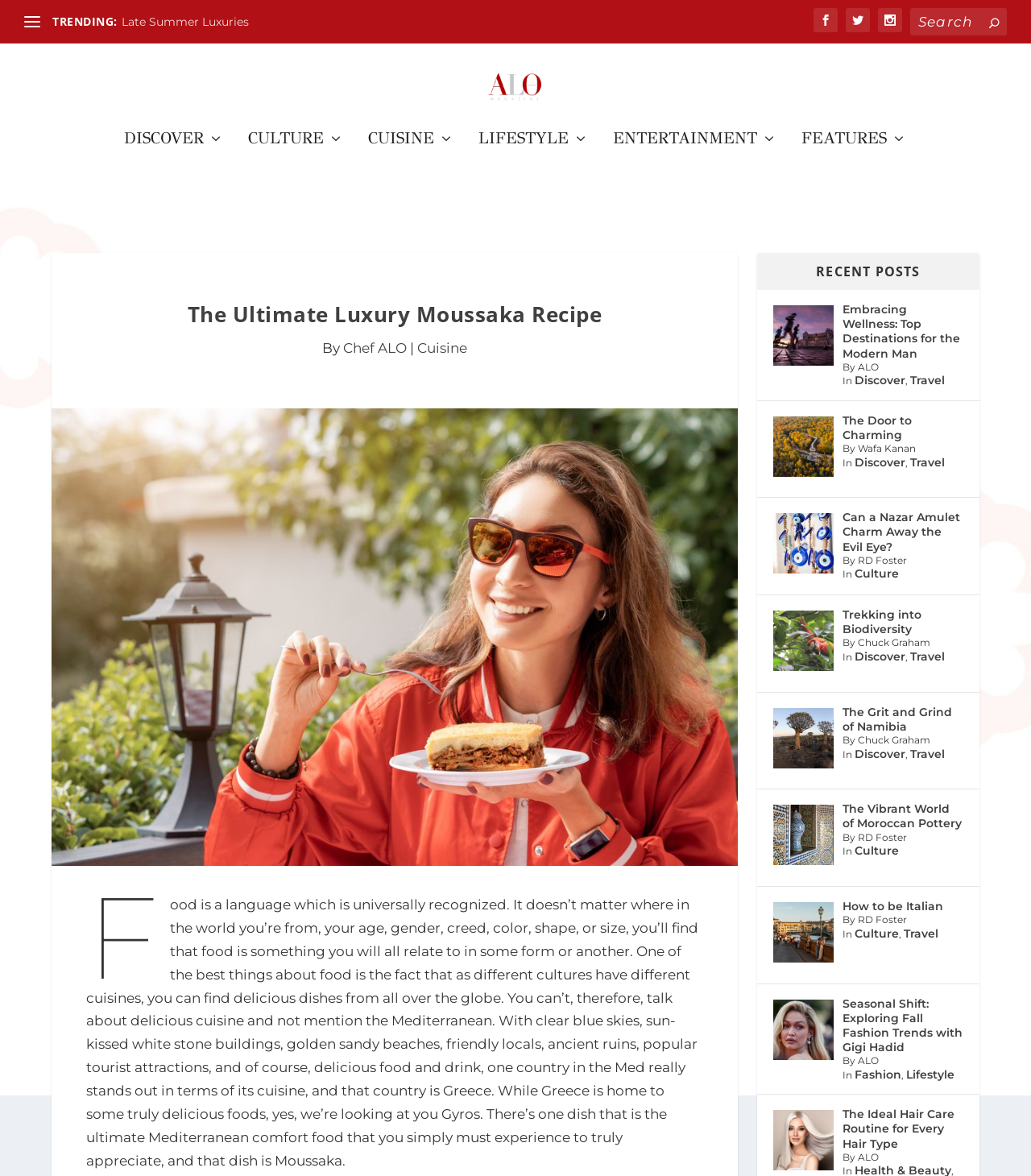Please identify the bounding box coordinates of the element I need to click to follow this instruction: "View the image of Embracing Wellness".

[0.75, 0.232, 0.809, 0.284]